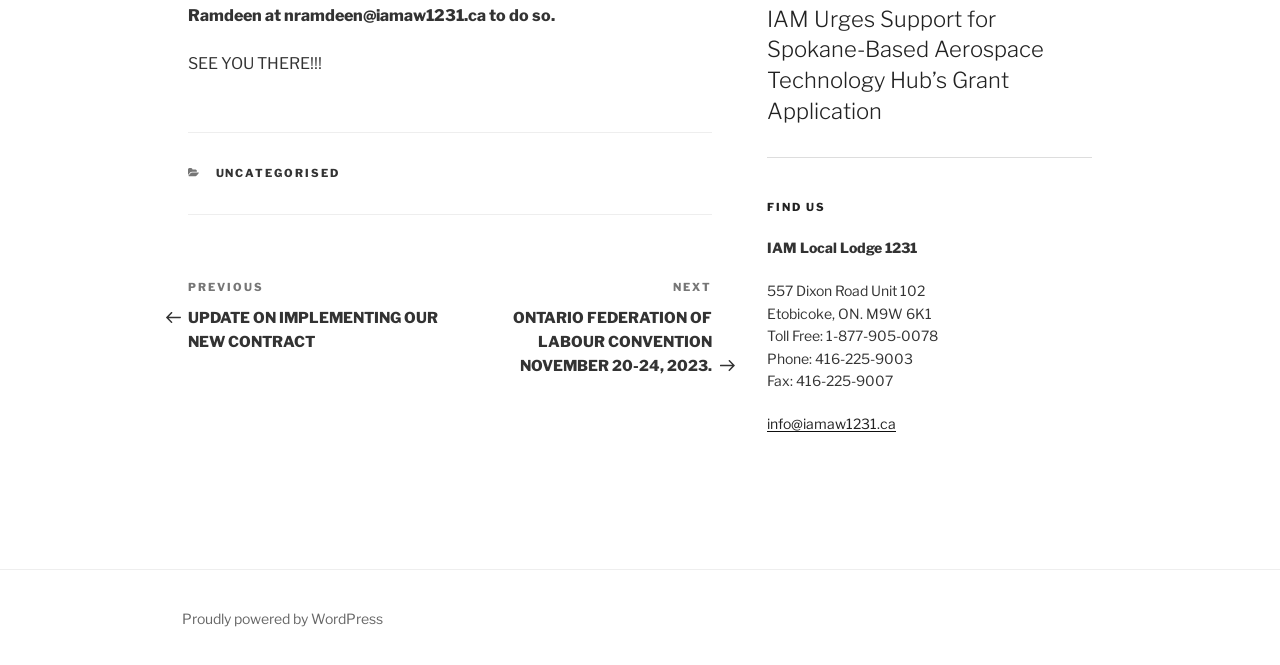Calculate the bounding box coordinates of the UI element given the description: "info@iamaw1231.ca".

[0.599, 0.625, 0.7, 0.65]